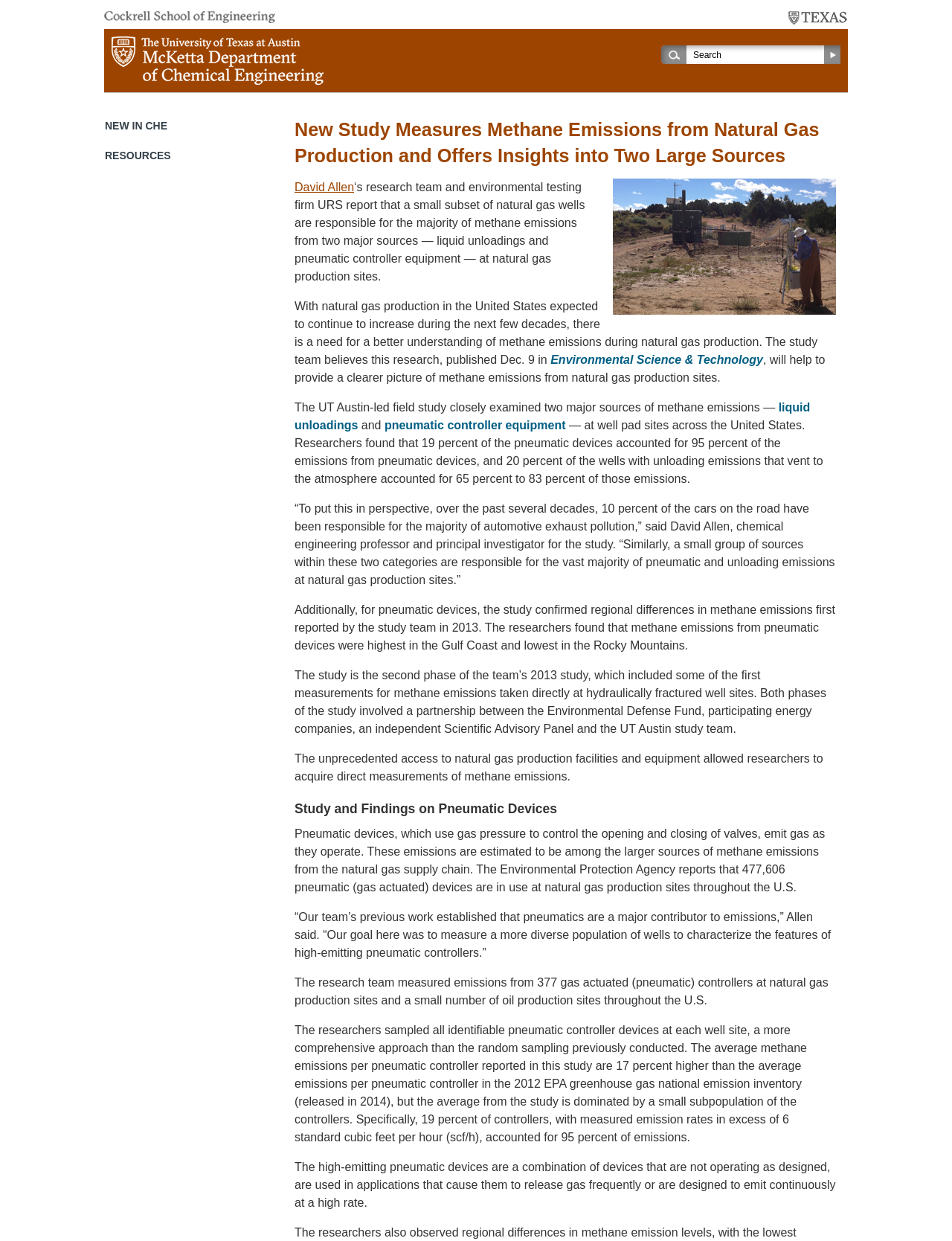What is the name of the professor quoted in the article?
Give a detailed response to the question by analyzing the screenshot.

I found the answer by reading the quote attributed to 'David Allen, chemical engineering professor and principal investigator for the study' in the article, which indicates that he is a key person involved in the study.